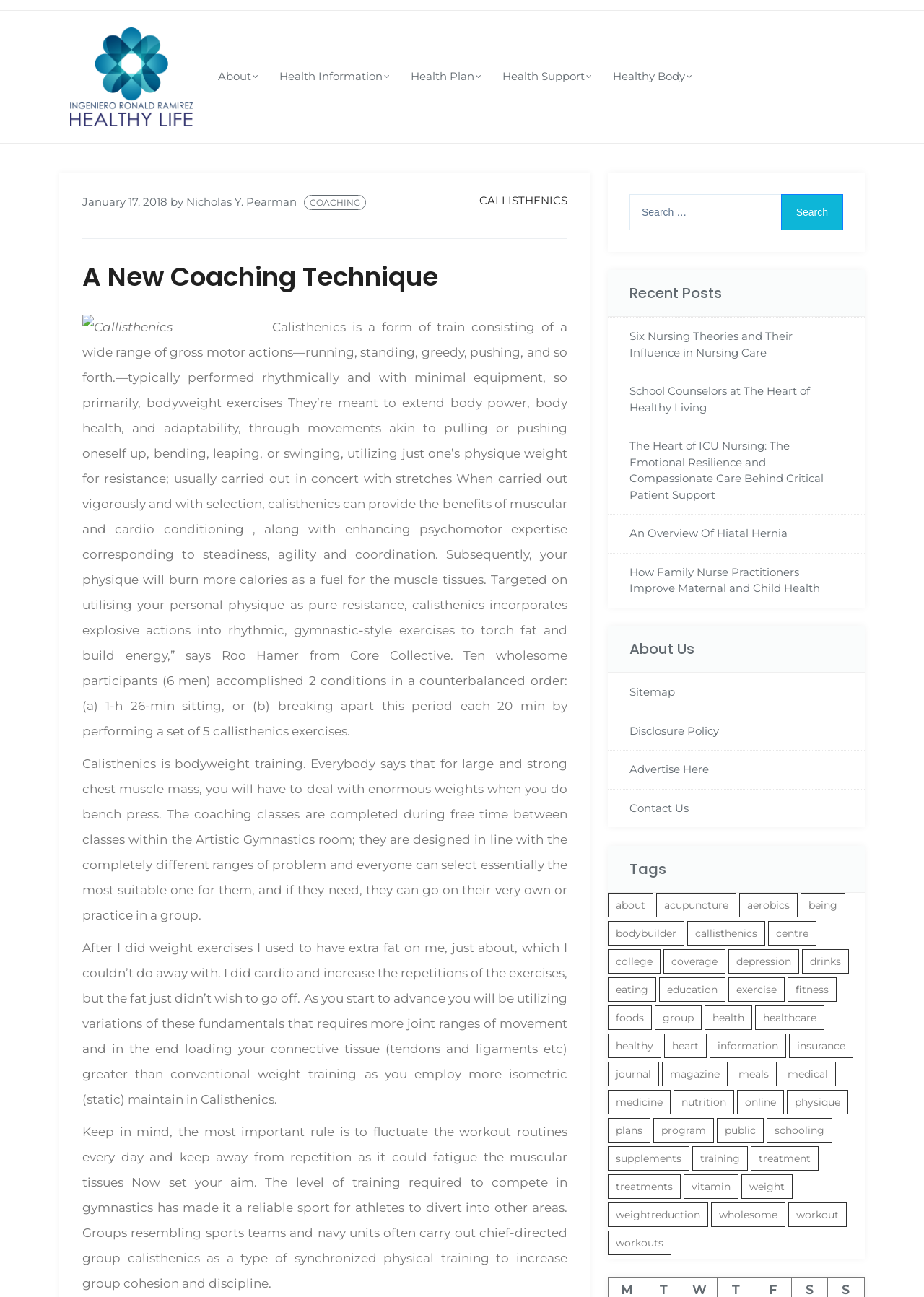Generate a thorough caption that explains the contents of the webpage.

This webpage appears to be a blog or article page focused on health and fitness, specifically calisthenics. At the top, there is a header section with a title "A New Coaching Technique - Ingeniero Ronald Ramirez" and a profile picture of Ingeniero Ronald Ramirez. Below the header, there are five navigation links: "About", "Health Information", "Health Plan", "Health Support", and "Healthy Body".

The main content of the page is divided into several sections. The first section has a heading "A New Coaching Technique" and features an image related to calisthenics. Below the image, there is a paragraph of text that describes calisthenics as a form of bodyweight training that can improve body power, health, and adaptability.

The next section has a heading "Recent Posts" and lists five links to other articles on the website, including "Six Nursing Theories and Their Influence in Nursing Care" and "The Heart of ICU Nursing: The Emotional Resilience and Compassionate Care Behind Critical Patient Support".

Below the recent posts section, there is a search bar with a button labeled "Search". On the right side of the search bar, there is a section with headings "About Us", "Tags", and a list of tags related to health and fitness, such as "acupuncture", "aerobics", "bodybuilder", and "callisthenics".

The page also has a section with links to other pages on the website, including "Sitemap", "Disclosure Policy", "Advertise Here", and "Contact Us". Overall, the webpage appears to be a resource for individuals interested in health and fitness, particularly calisthenics.